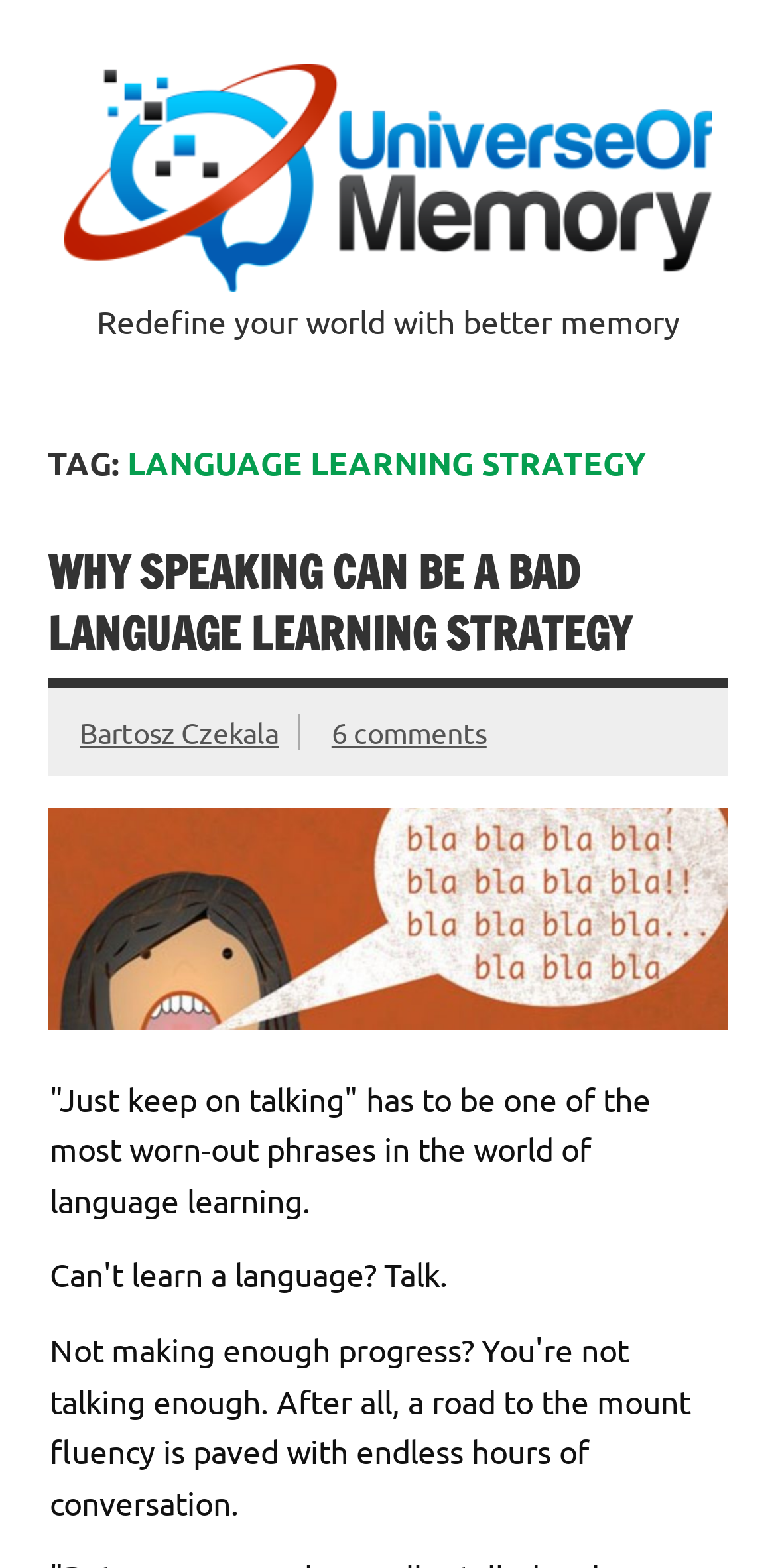Locate the primary headline on the webpage and provide its text.

TAG: LANGUAGE LEARNING STRATEGY